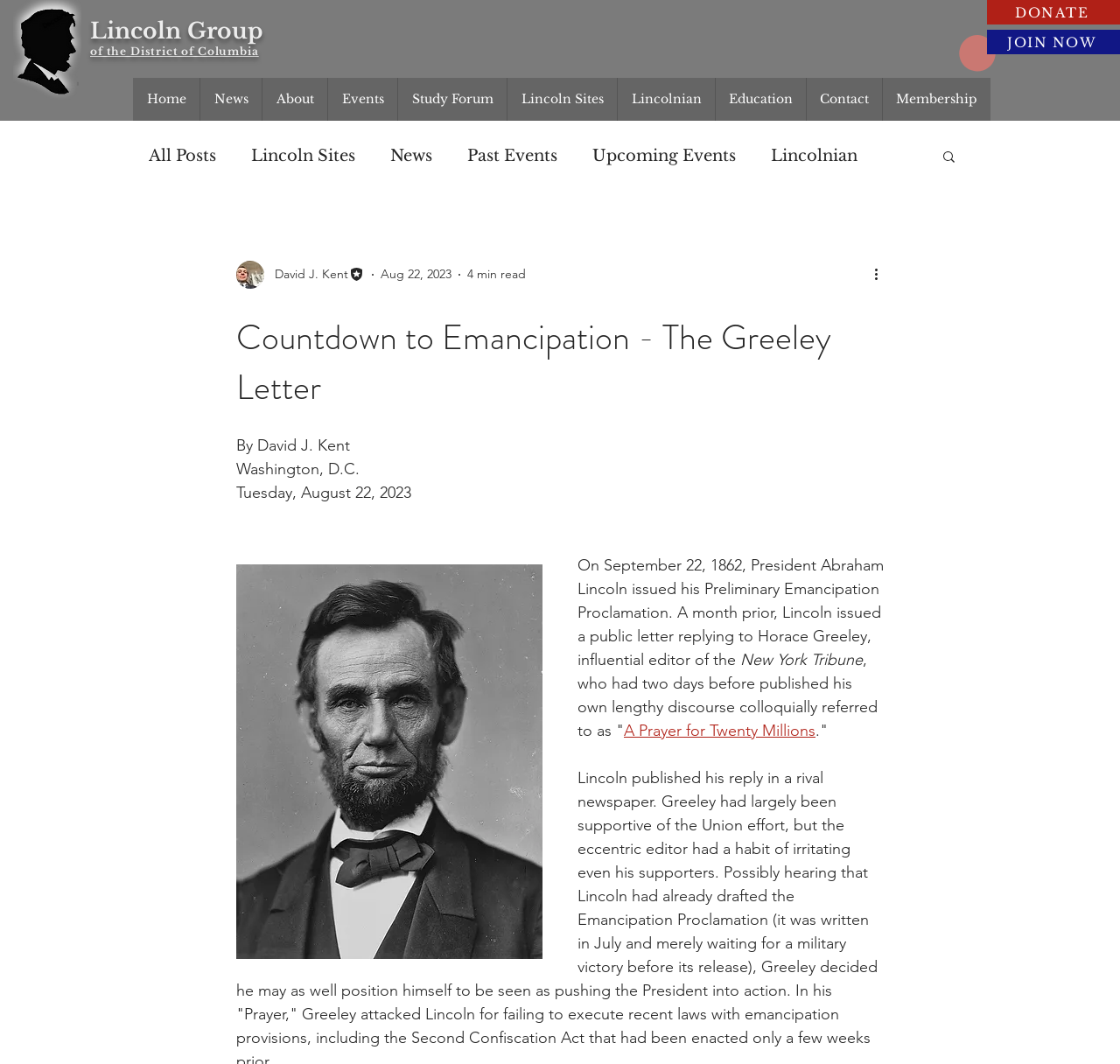Please give a short response to the question using one word or a phrase:
What is the date of the article?

August 22, 2023